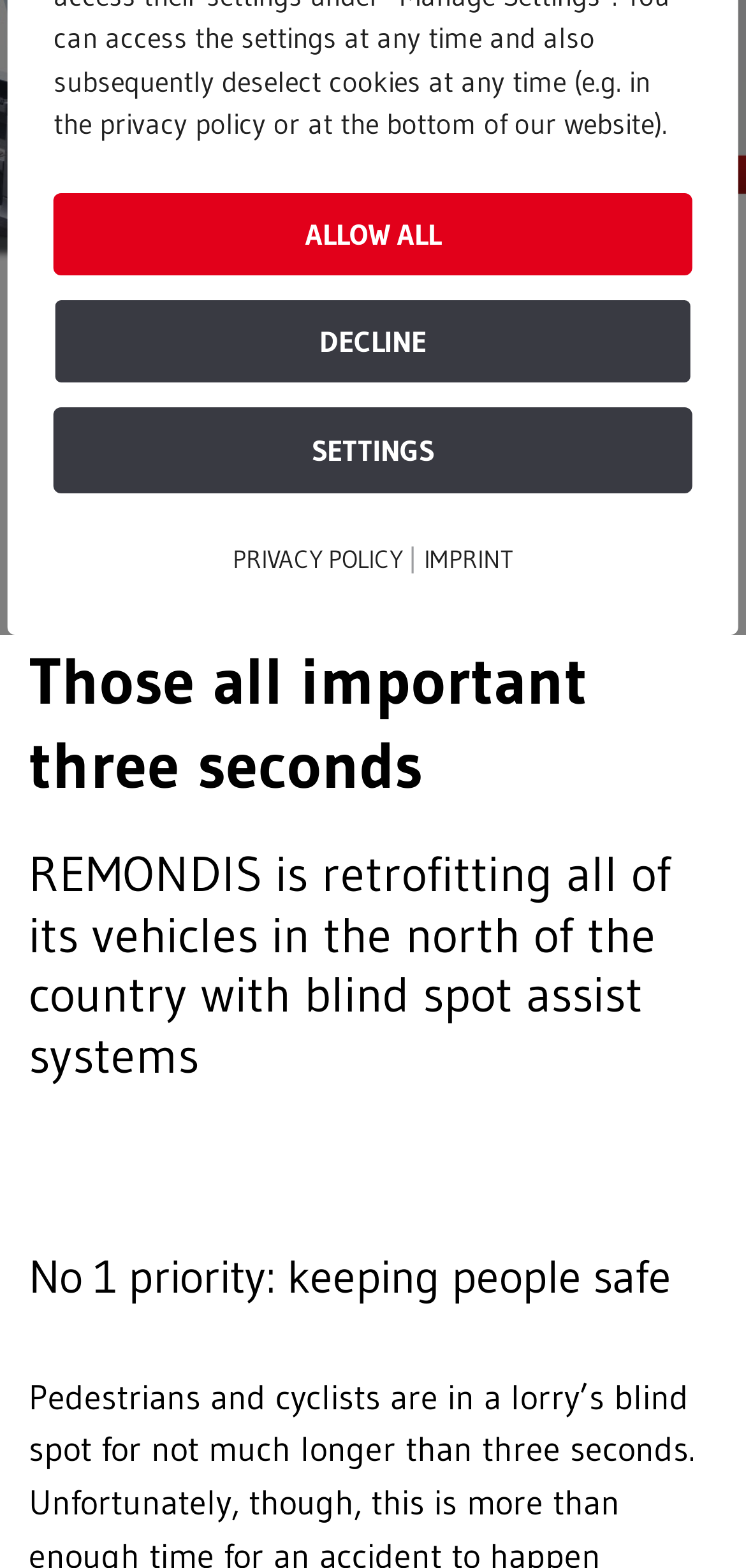Provide the bounding box coordinates of the HTML element described by the text: "North Carolina area codes".

None